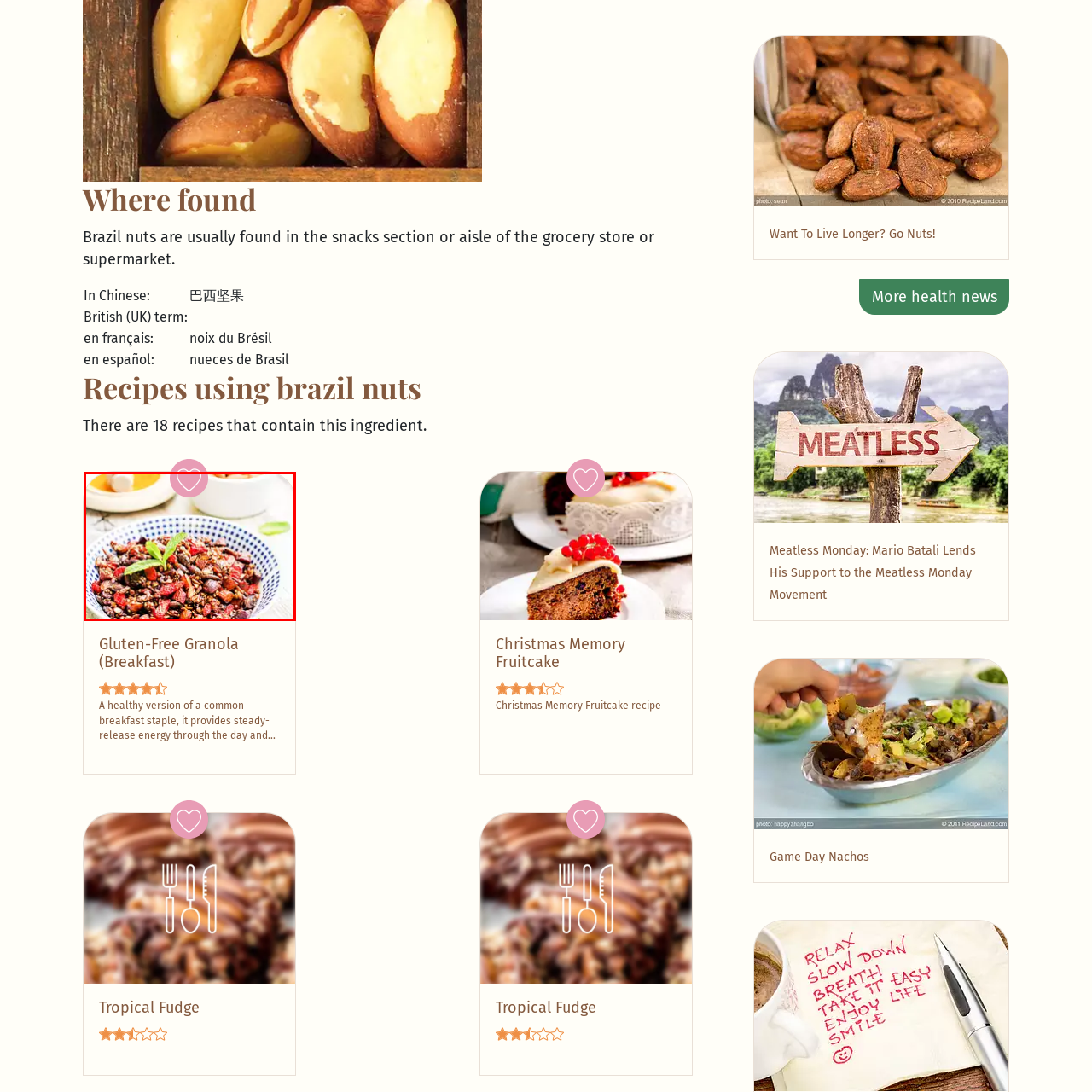What is garnishing the granola?
Please review the image inside the red bounding box and answer using a single word or phrase.

Fresh sprig of mint